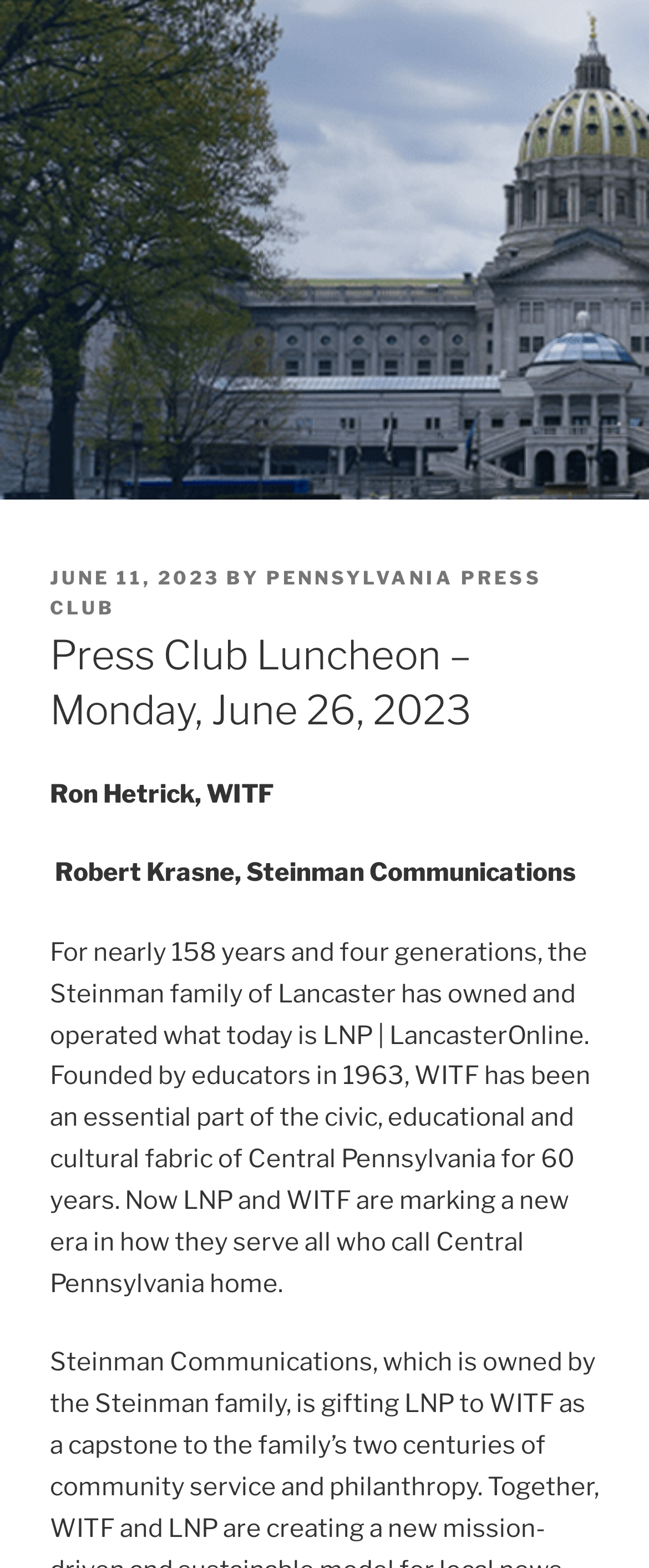Find the main header of the webpage and produce its text content.

Press Club Luncheon – Monday, June 26, 2023